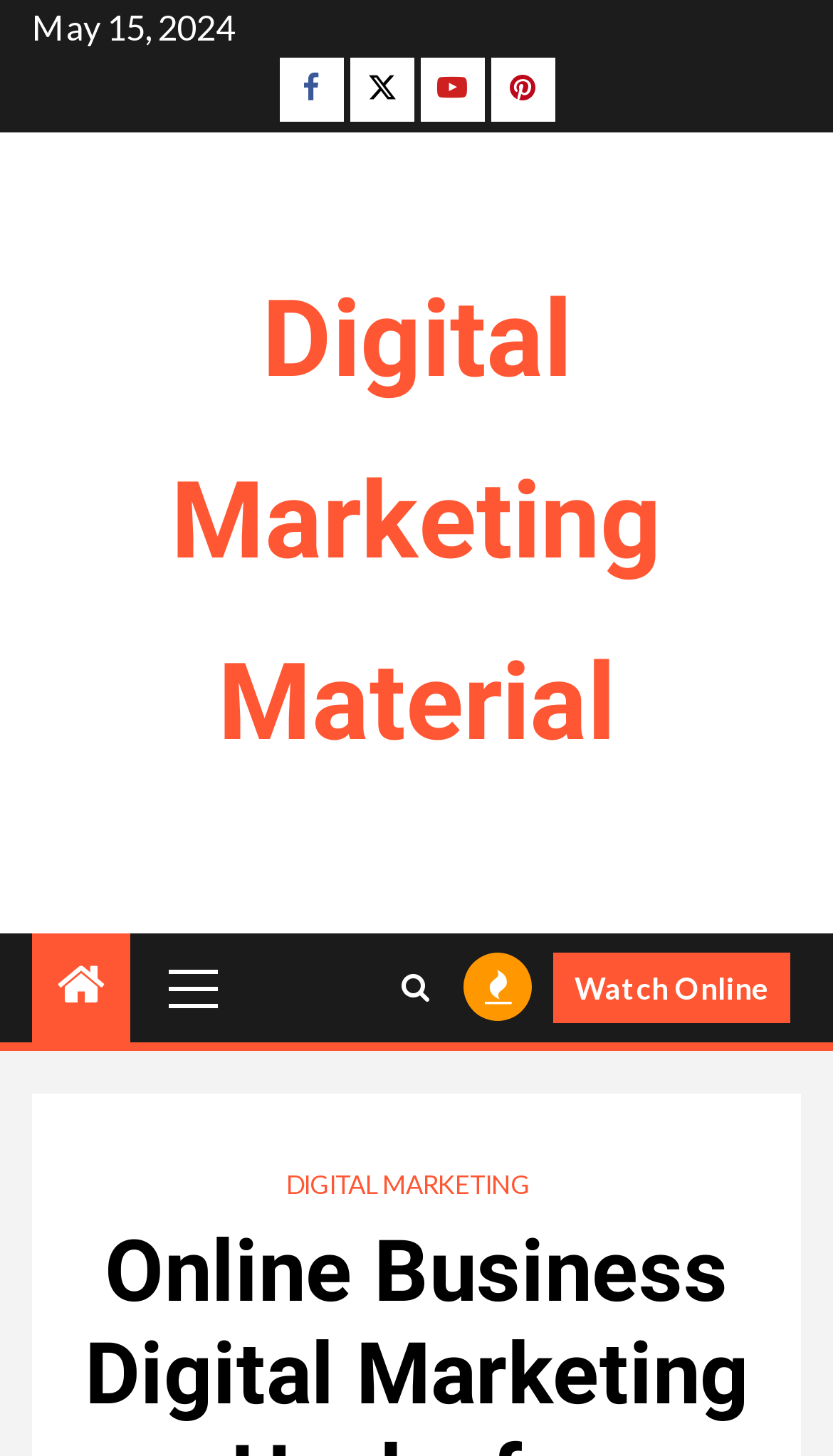Locate the bounding box coordinates of the area where you should click to accomplish the instruction: "Go to DIGITAL MARKETING".

[0.344, 0.802, 0.636, 0.824]